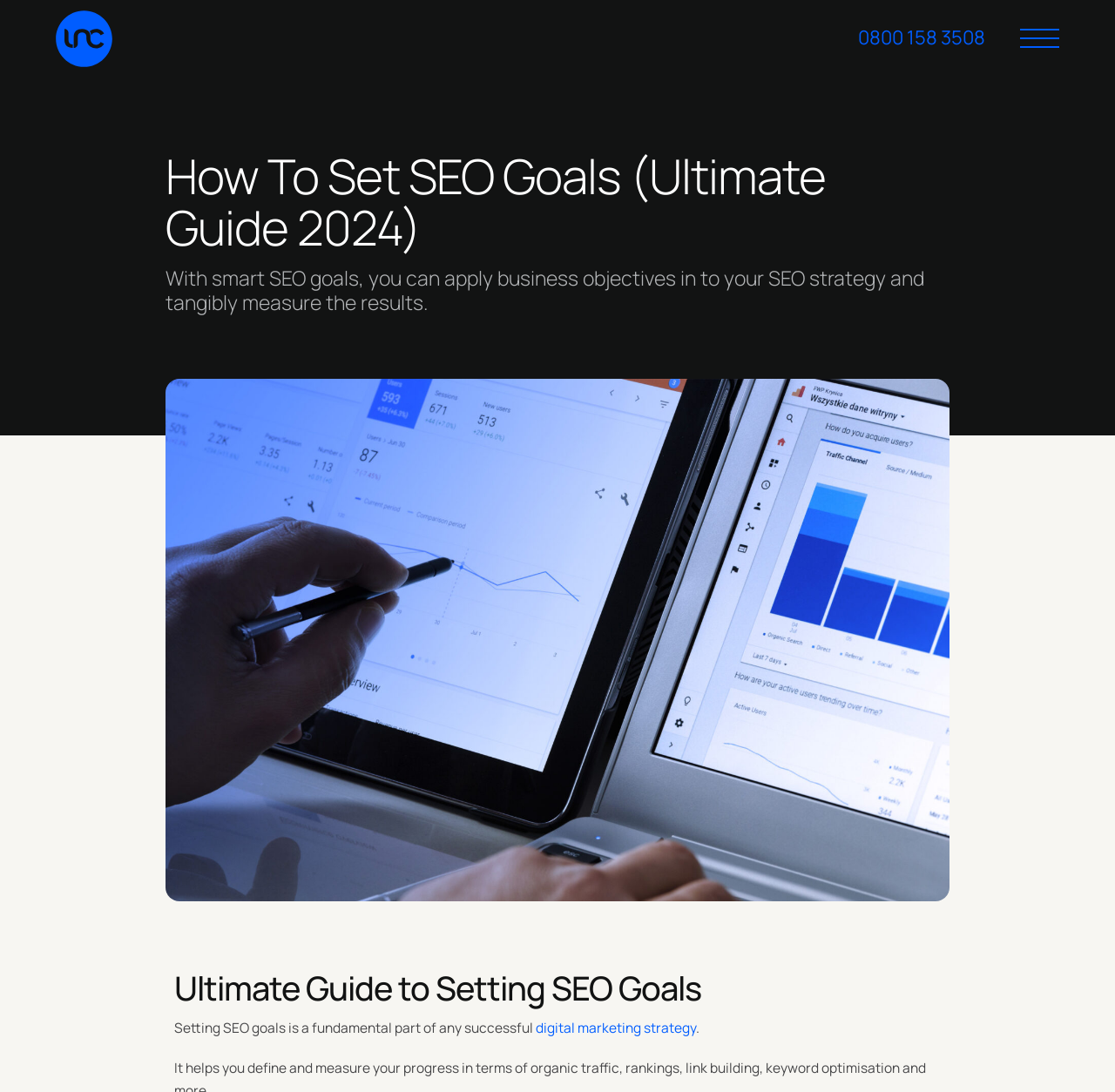Provide the bounding box for the UI element matching this description: "digital marketing strategy".

[0.48, 0.932, 0.624, 0.949]